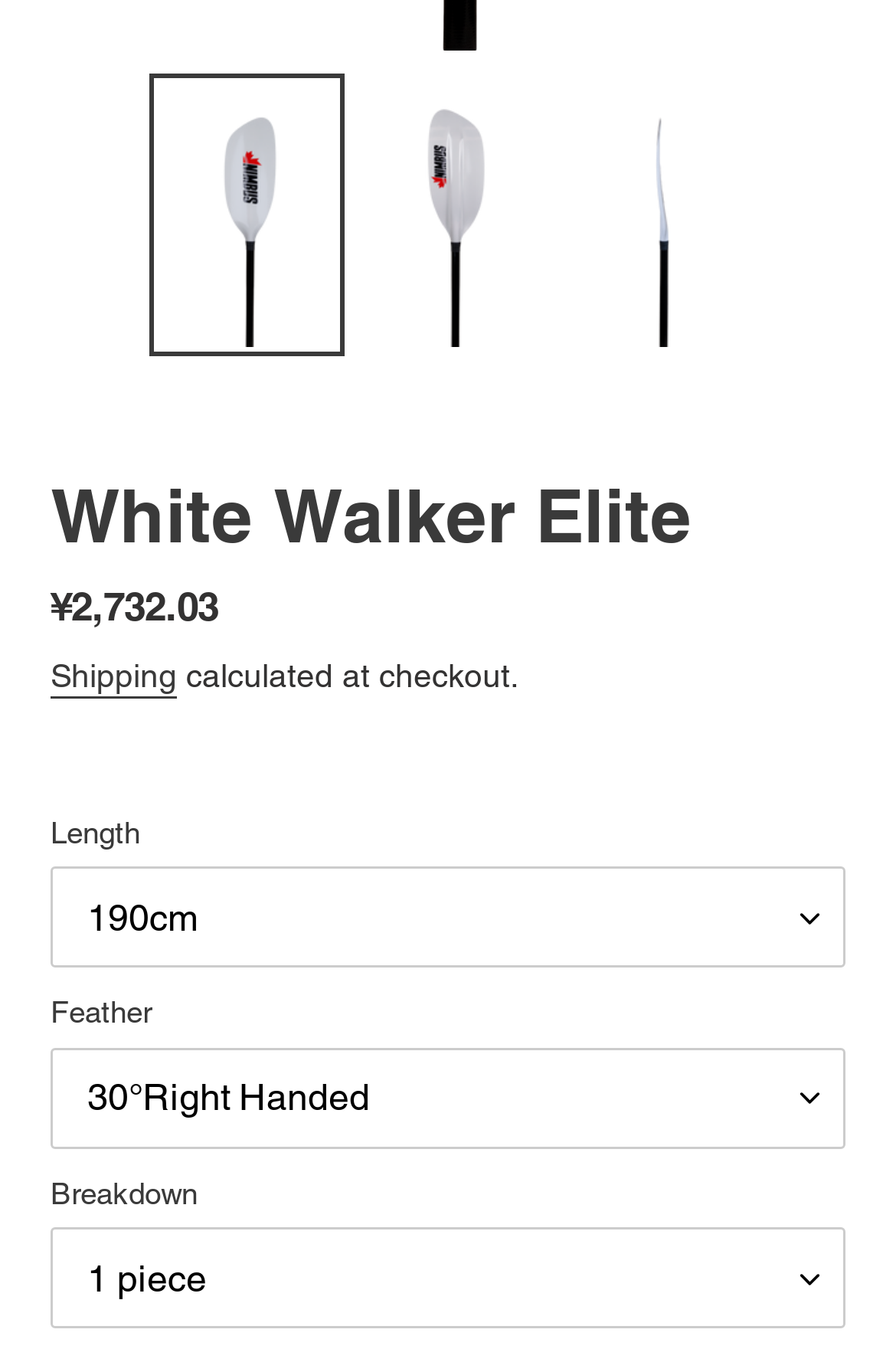What is the regular price of the product?
From the image, provide a succinct answer in one word or a short phrase.

¥2,732.03